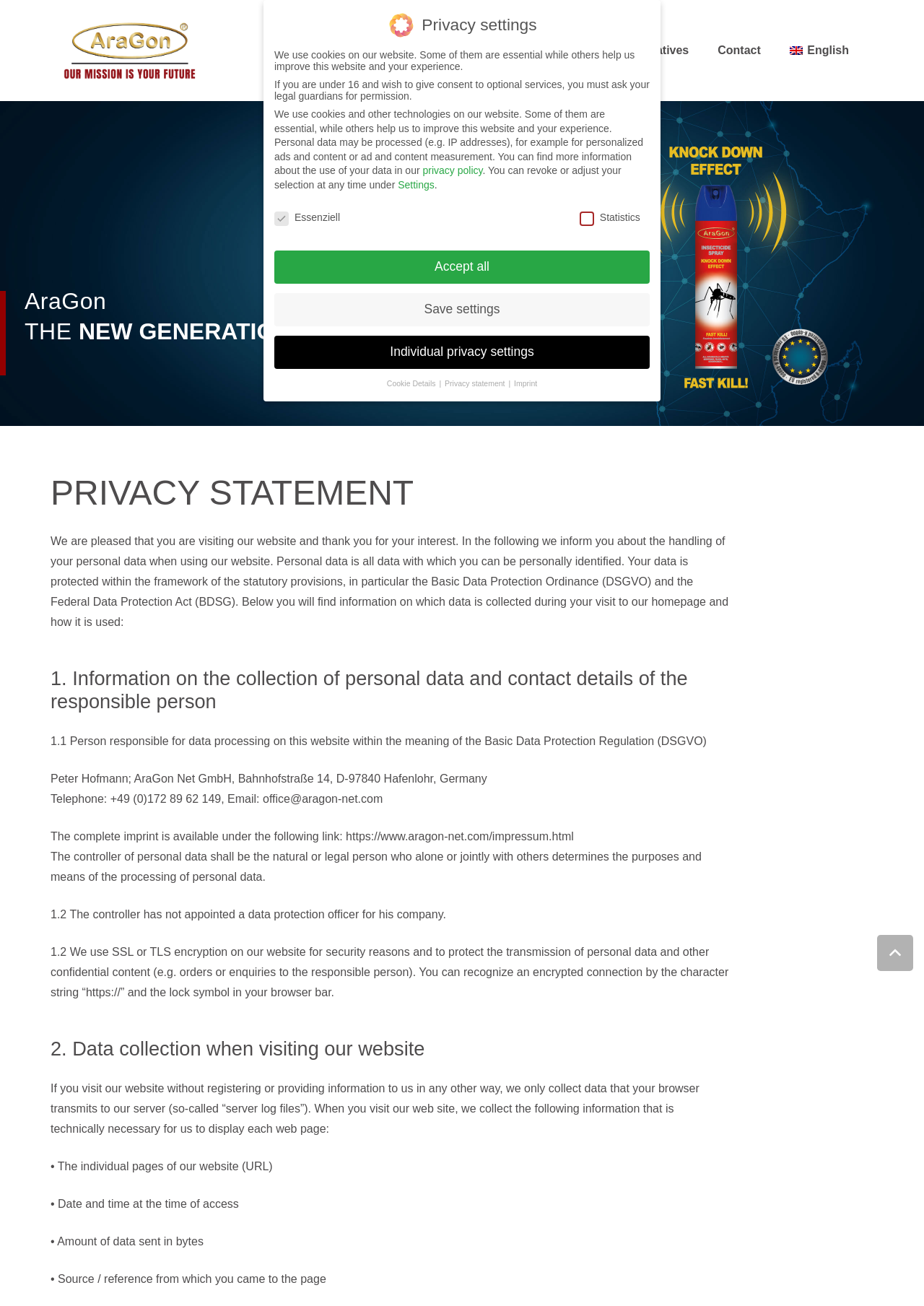Provide a brief response using a word or short phrase to this question:
What is the purpose of the SSL or TLS encryption on this website?

Security and protection of personal data